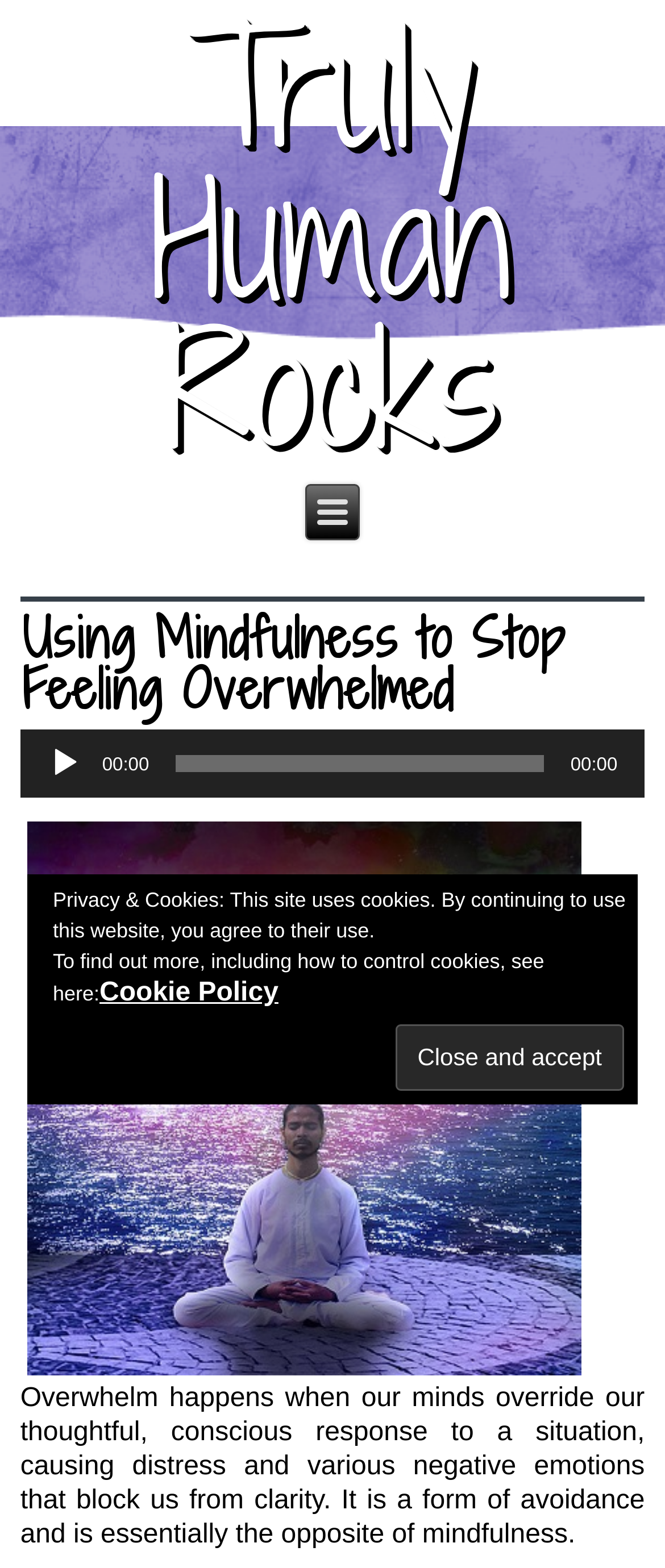Please identify the webpage's heading and generate its text content.

Using Mindfulness to Stop Feeling Overwhelmed